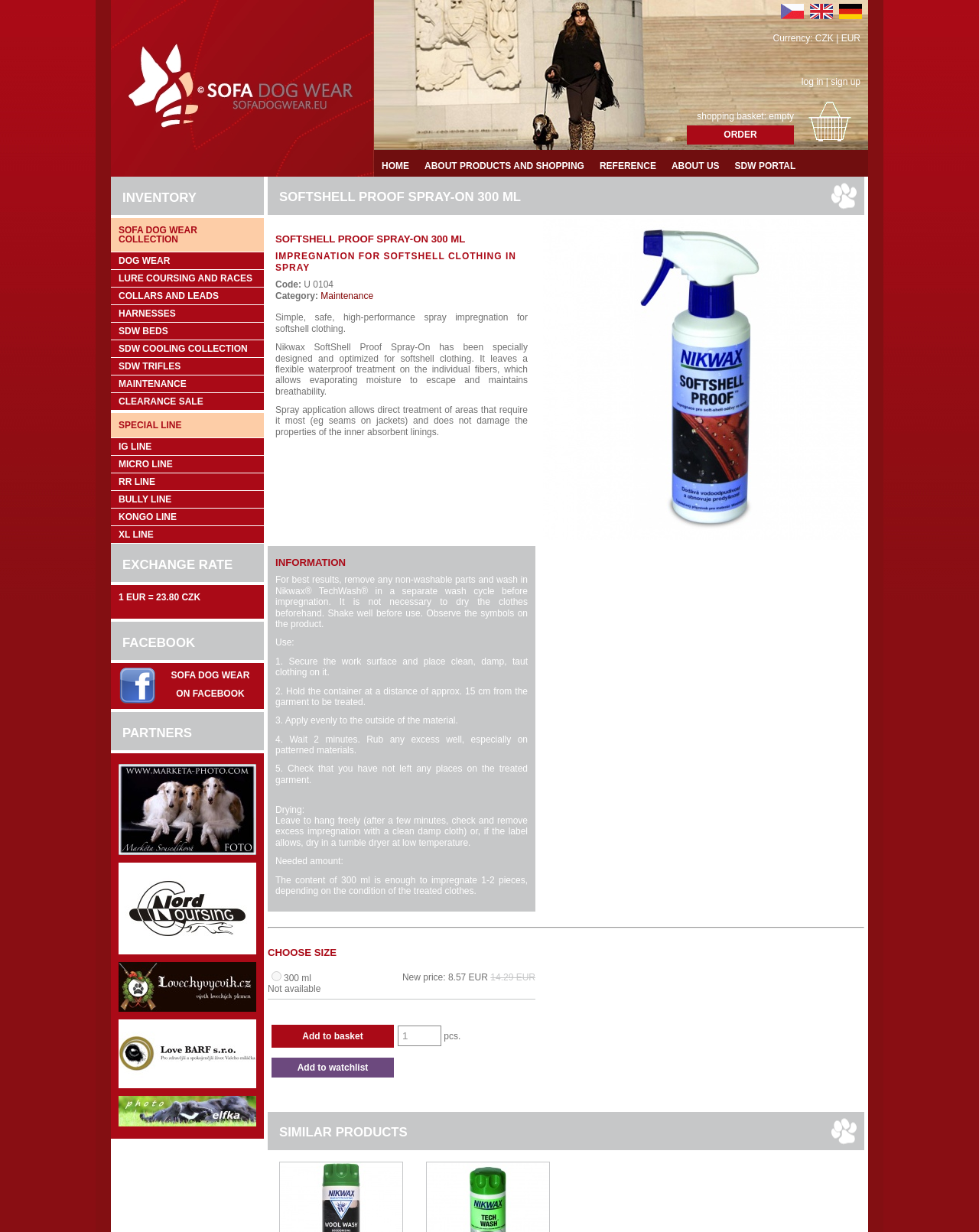Pinpoint the bounding box coordinates of the area that should be clicked to complete the following instruction: "switch to Czech language". The coordinates must be given as four float numbers between 0 and 1, i.e., [left, top, right, bottom].

[0.798, 0.003, 0.821, 0.016]